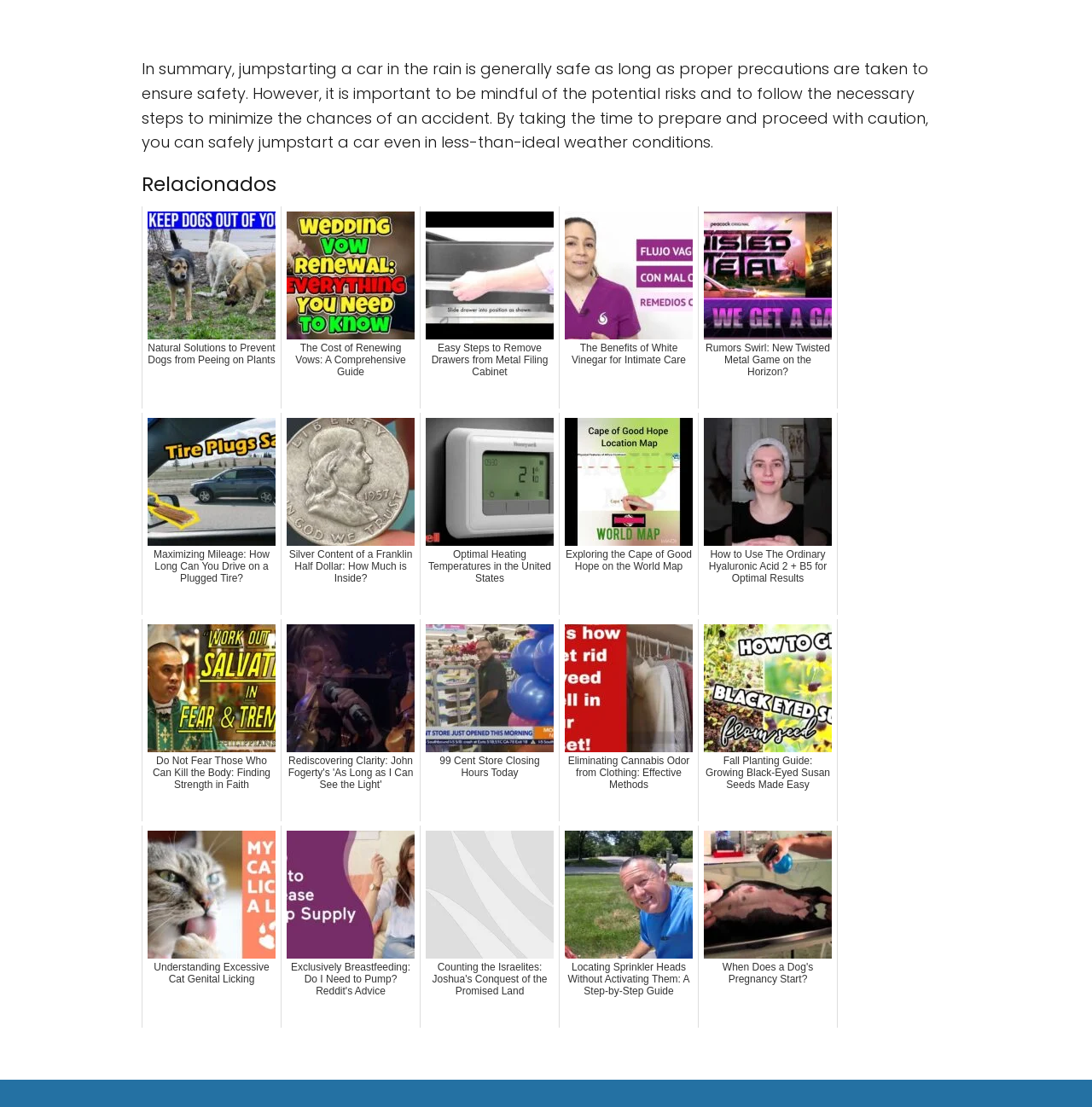Pinpoint the bounding box coordinates of the clickable element needed to complete the instruction: "Click the 'About Profoto' link". The coordinates should be provided as four float numbers between 0 and 1: [left, top, right, bottom].

None